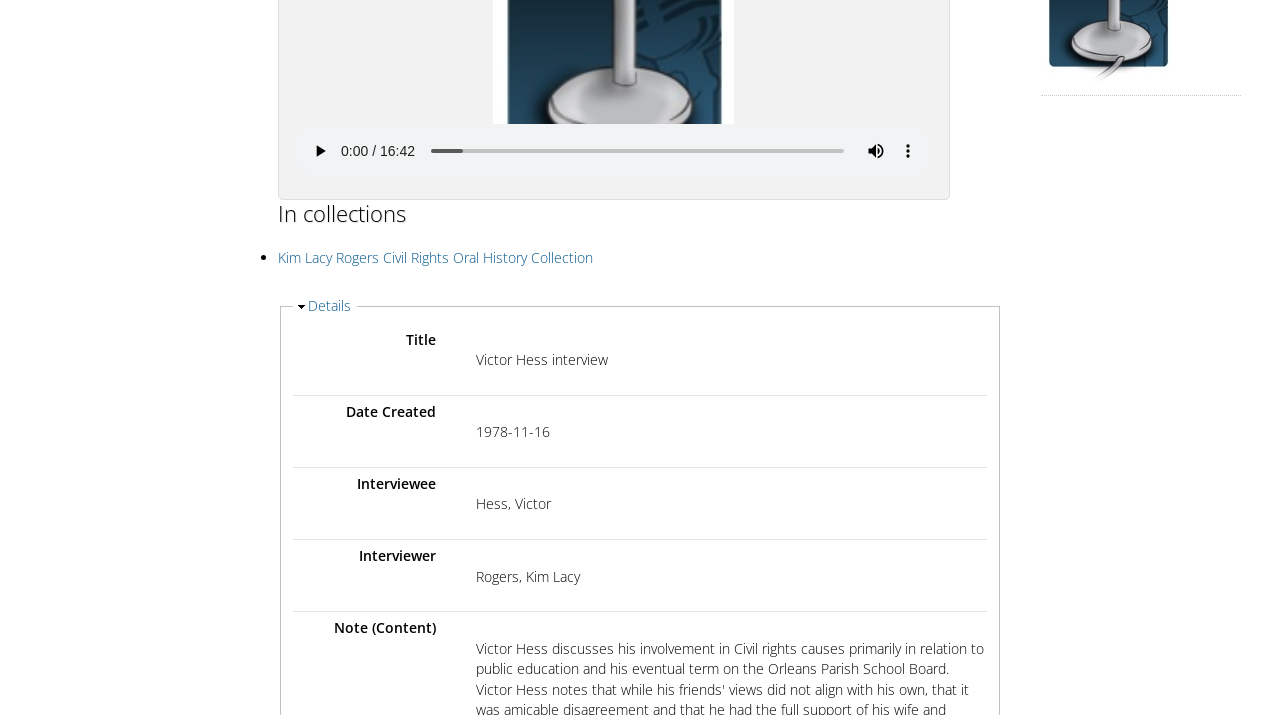Identify the bounding box coordinates for the UI element described as follows: "making the best of it". Ensure the coordinates are four float numbers between 0 and 1, formatted as [left, top, right, bottom].

None